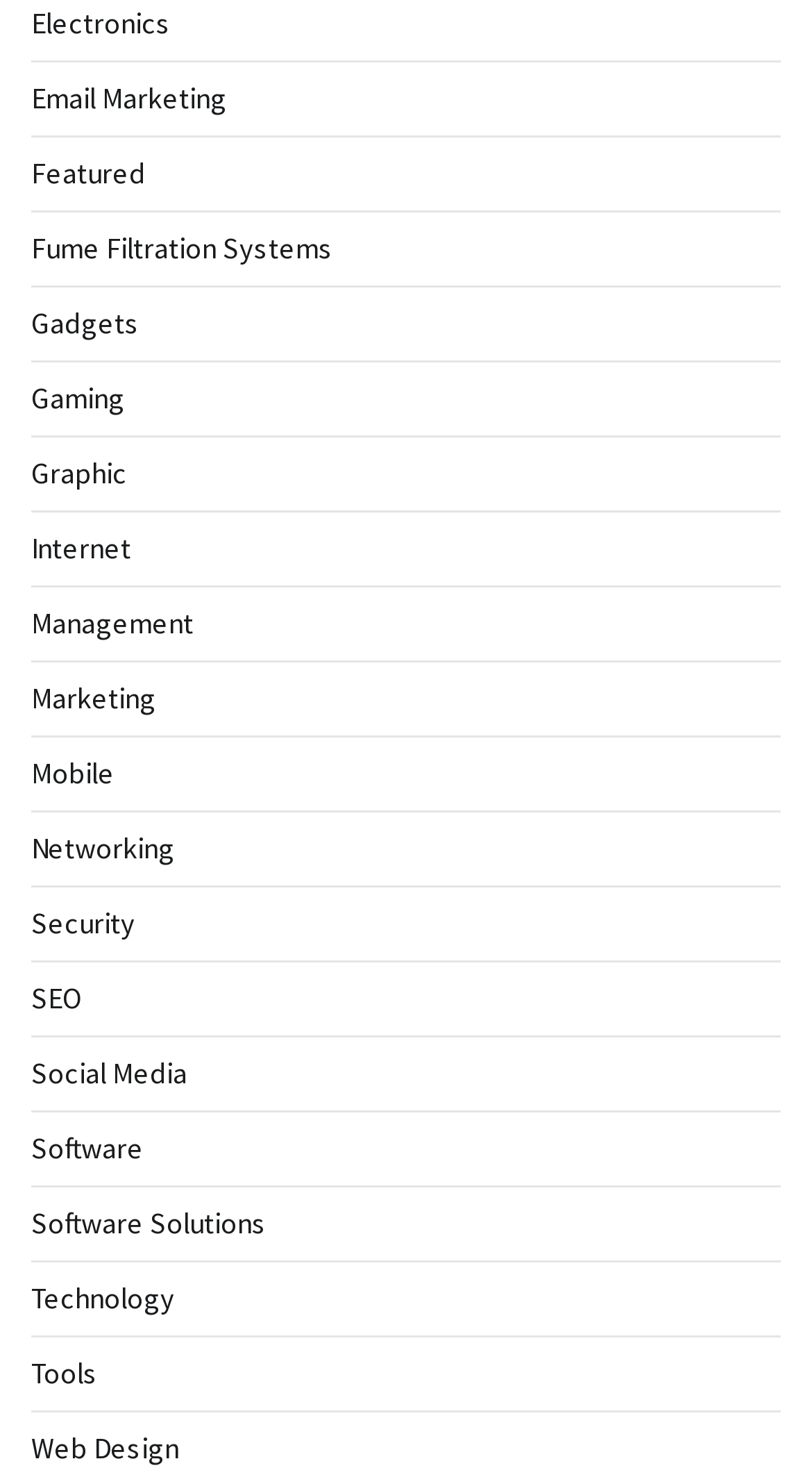Could you locate the bounding box coordinates for the section that should be clicked to accomplish this task: "Visit Web Design".

[0.038, 0.963, 0.221, 0.988]